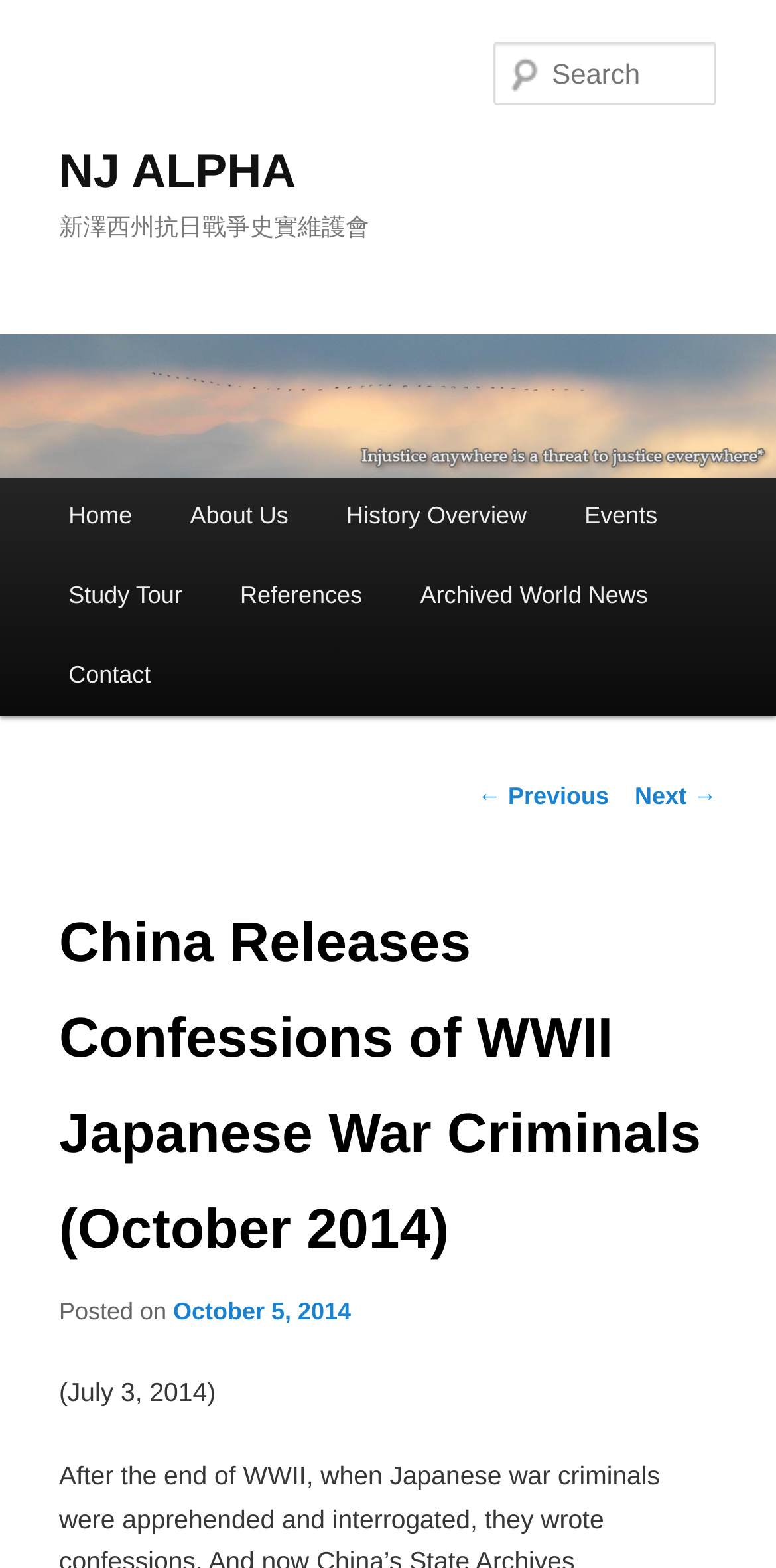What is the name of the organization?
From the screenshot, supply a one-word or short-phrase answer.

NJ ALPHA